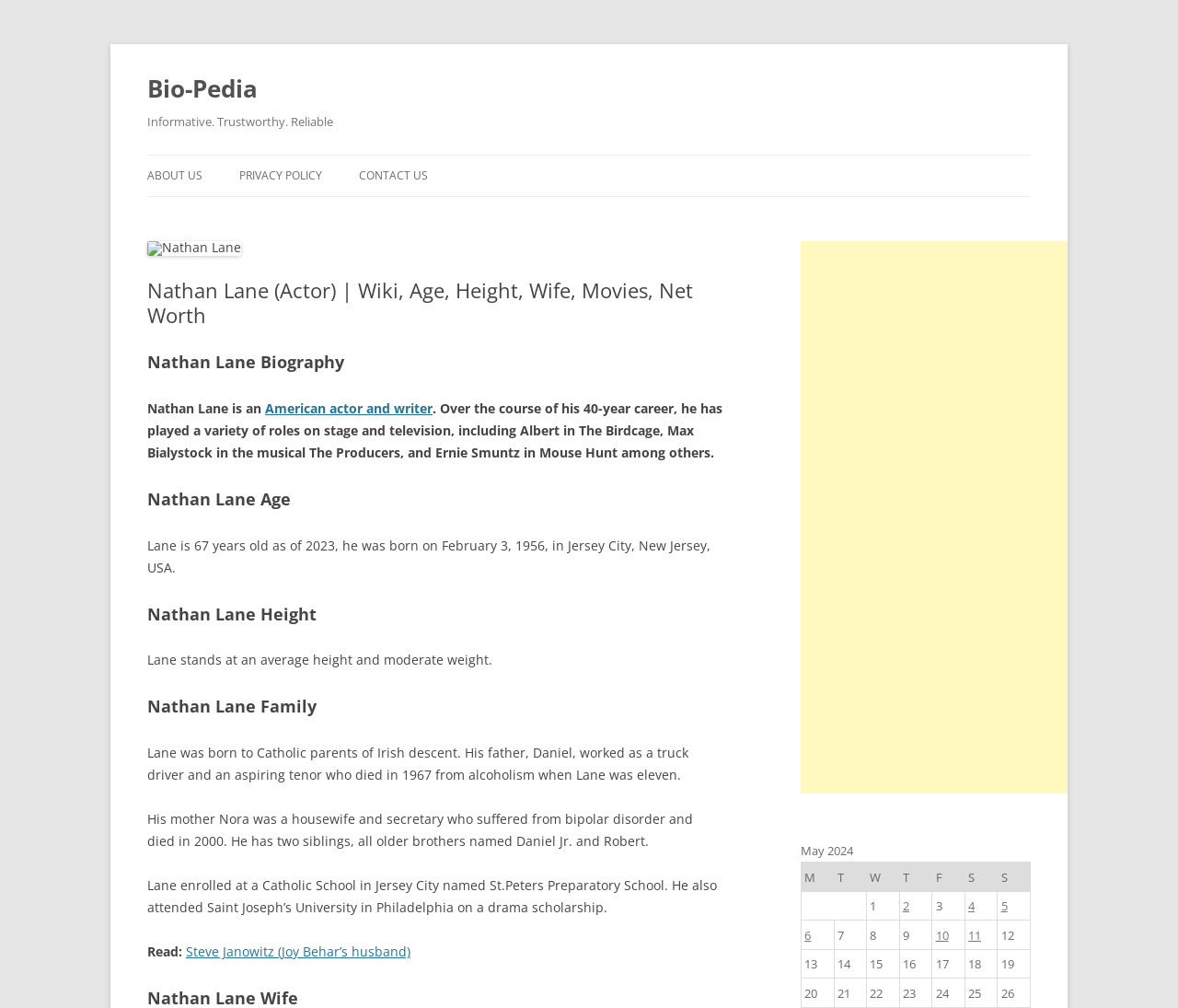What is the name of Nathan Lane's father?
Based on the image, give a one-word or short phrase answer.

Daniel